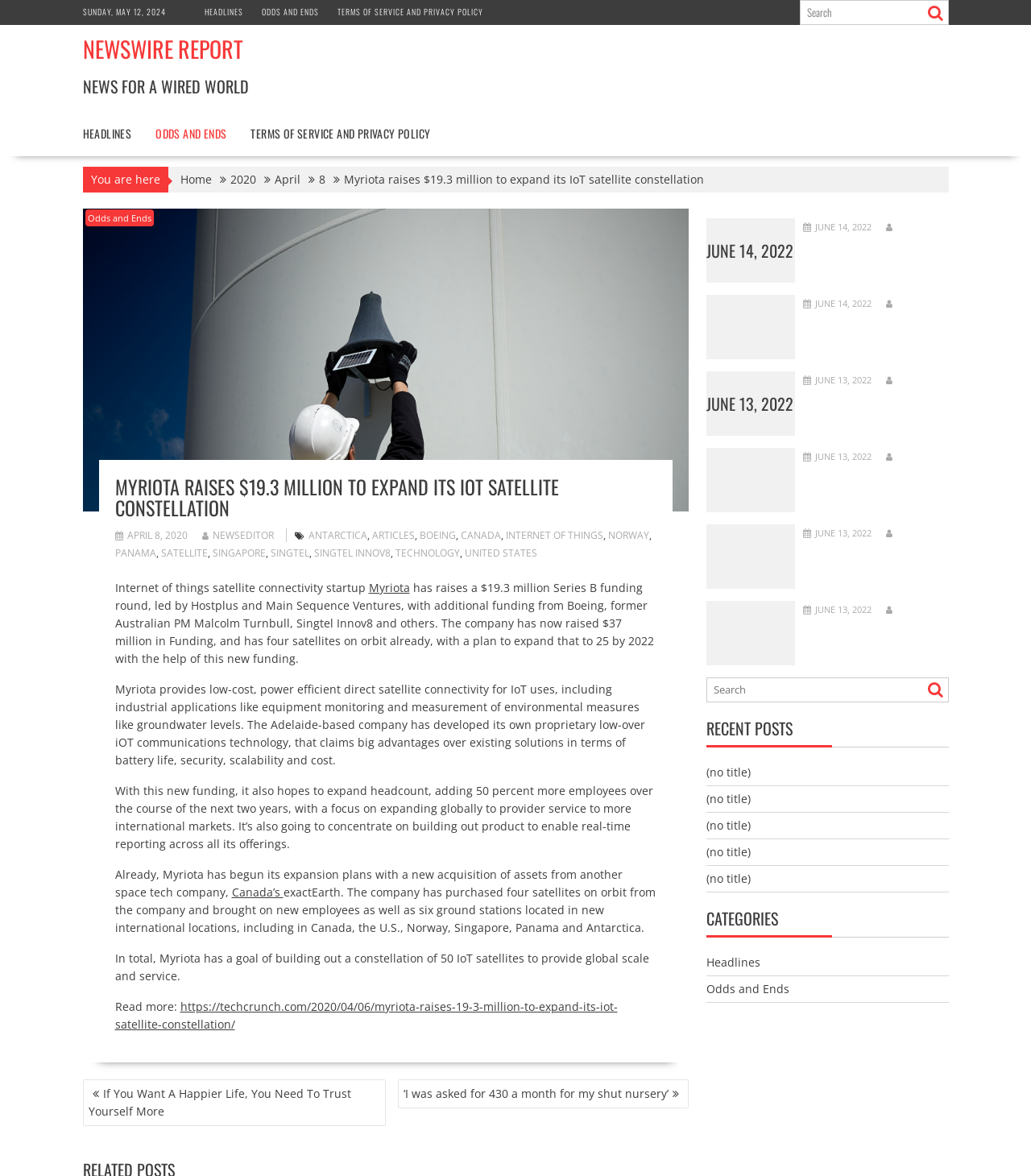What is the name of the technology developed by Myriota?
Look at the image and construct a detailed response to the question.

I found the answer by reading the article, which mentions that 'the Adelaide-based company has developed its own proprietary low-over iOT communications technology, that claims big advantages over existing solutions in terms of battery life, security, scalability and cost'.